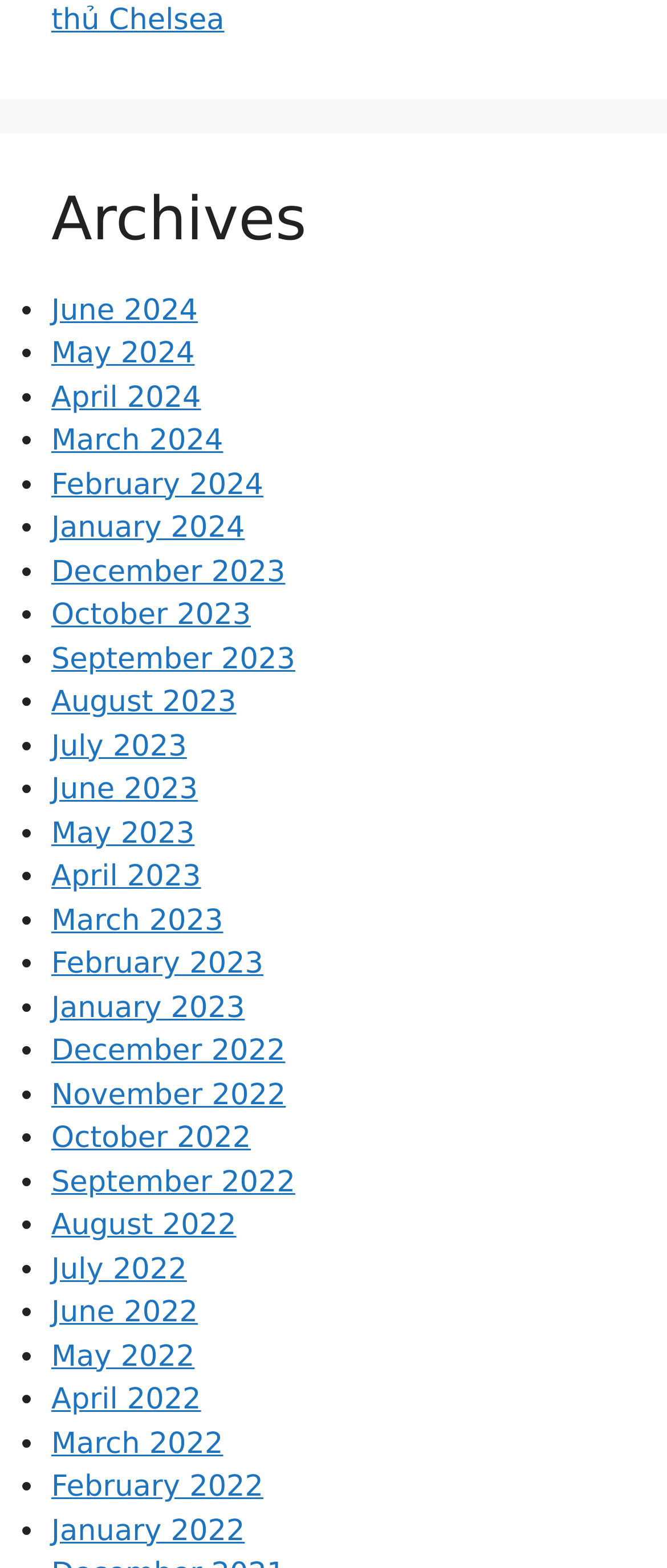Given the element description: "April 2022", predict the bounding box coordinates of this UI element. The coordinates must be four float numbers between 0 and 1, given as [left, top, right, bottom].

[0.077, 0.882, 0.301, 0.904]